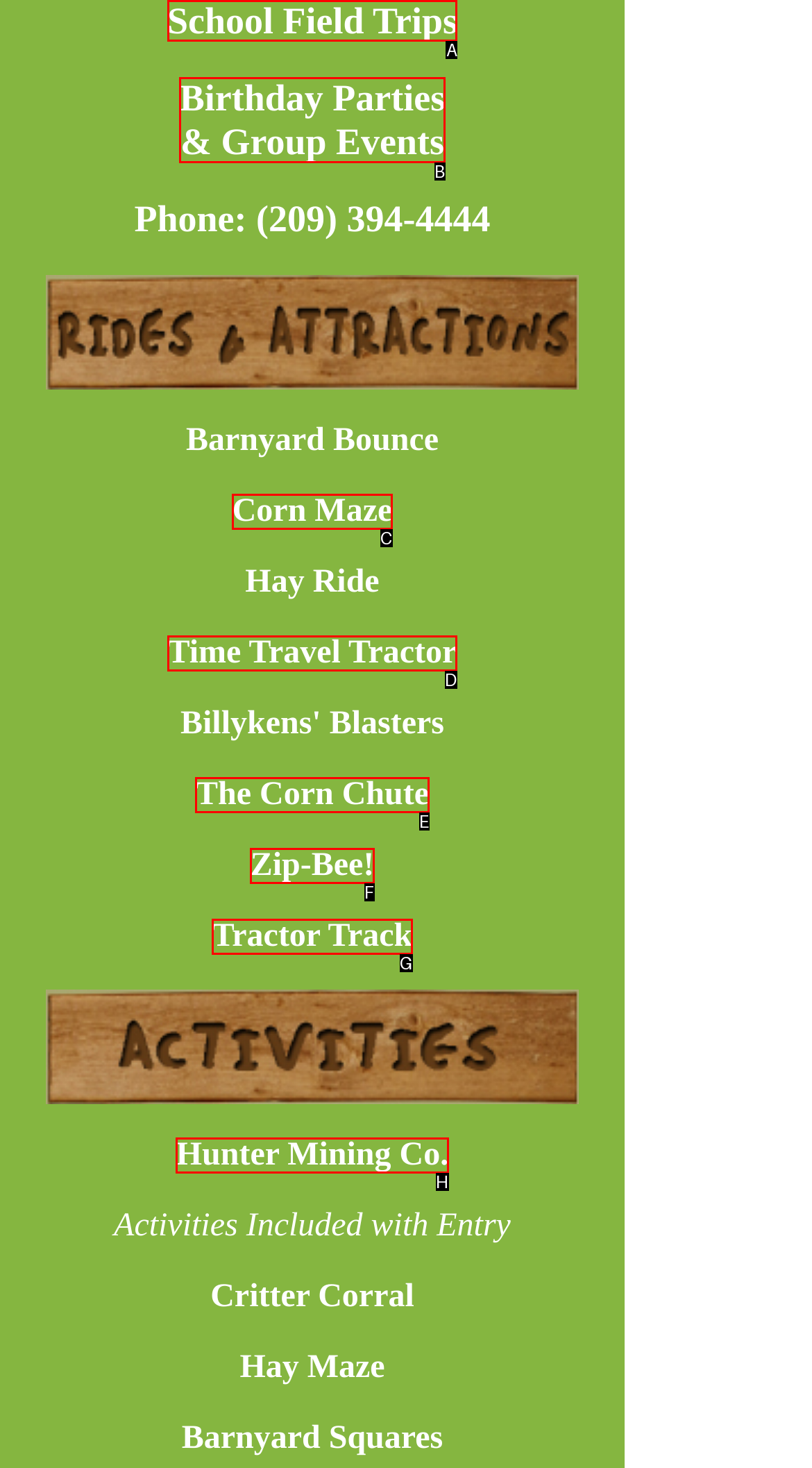Select the letter of the option that should be clicked to achieve the specified task: Click School Field Trips. Respond with just the letter.

A